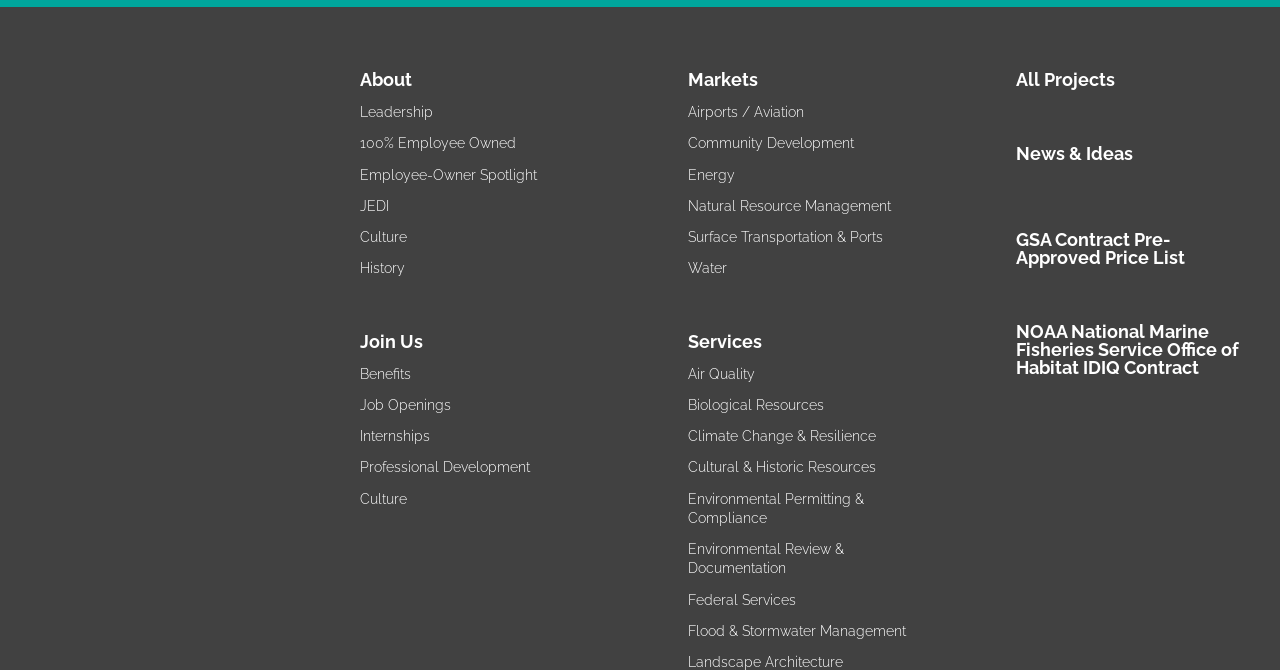What is the name of the company?
Using the image, answer in one word or phrase.

ESA